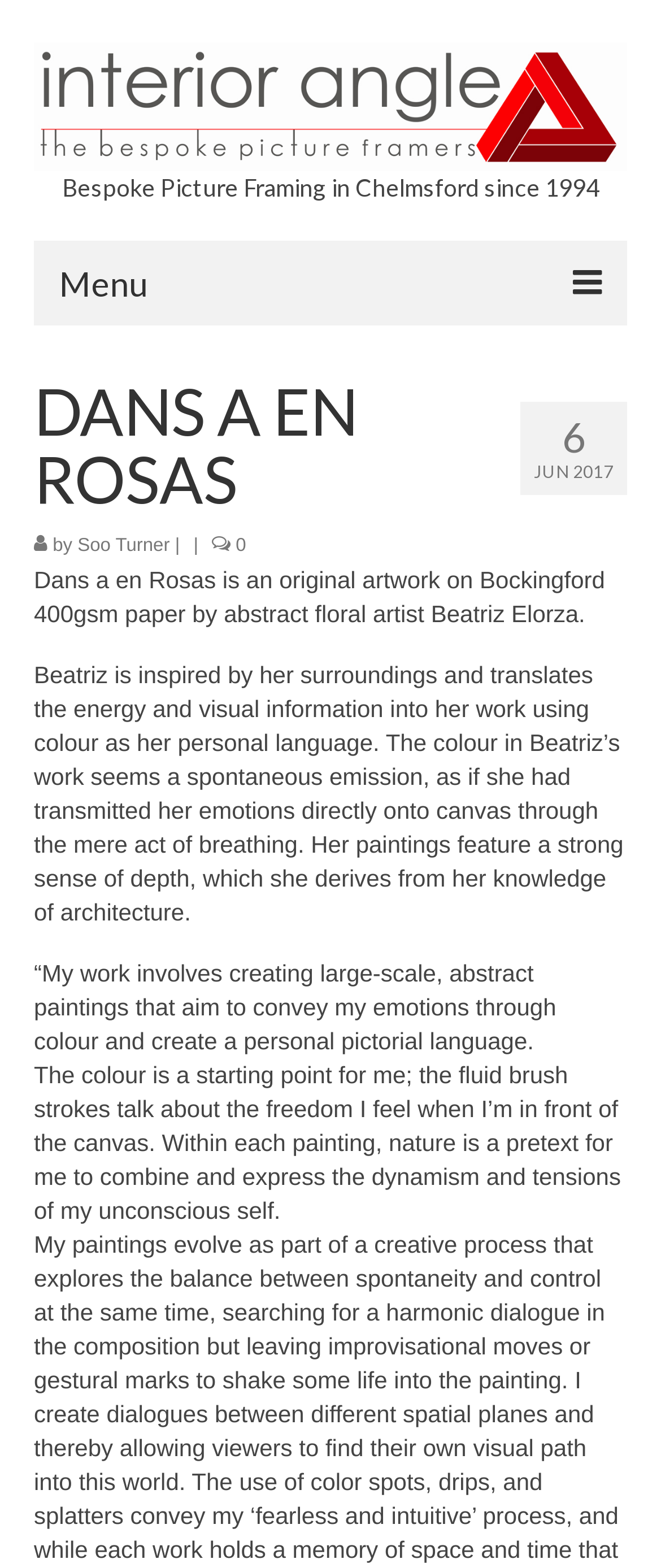Write an elaborate caption that captures the essence of the webpage.

This webpage is an art gallery website, specifically showcasing the artwork "Dans a en Rosas" by abstract floral artist Beatriz Elorza. At the top of the page, there is a link to "Interior Angle picture framers in Essex" accompanied by an image, which is likely the logo of the art gallery. Below this, there is a static text element that reads "Bespoke Picture Framing in Chelmsford since 1994", indicating the gallery's expertise and location.

To the right of the logo, there is a menu button with an icon. Below this, there are six links in a vertical column, including "TAP ARTISTS", "SHOP PRINTS", "Picture Framing", "About", "Contact", and "Art & Framing in situ". The last link has additional text elements, including a date "JUN 2017" and a number "6", which may be related to a specific art exhibition or event.

The main content of the page is dedicated to showcasing the artwork "Dans a en Rosas". There is a heading element that displays the title of the artwork, followed by the artist's name, "Soo Turner", and a brief description of the artwork. Below this, there are three paragraphs of text that provide more information about the artist's inspiration, creative process, and style.

Throughout the page, there are no other images besides the logo and the artwork itself. The overall layout is organized, with clear headings and concise text that effectively communicates information about the artwork and the art gallery.